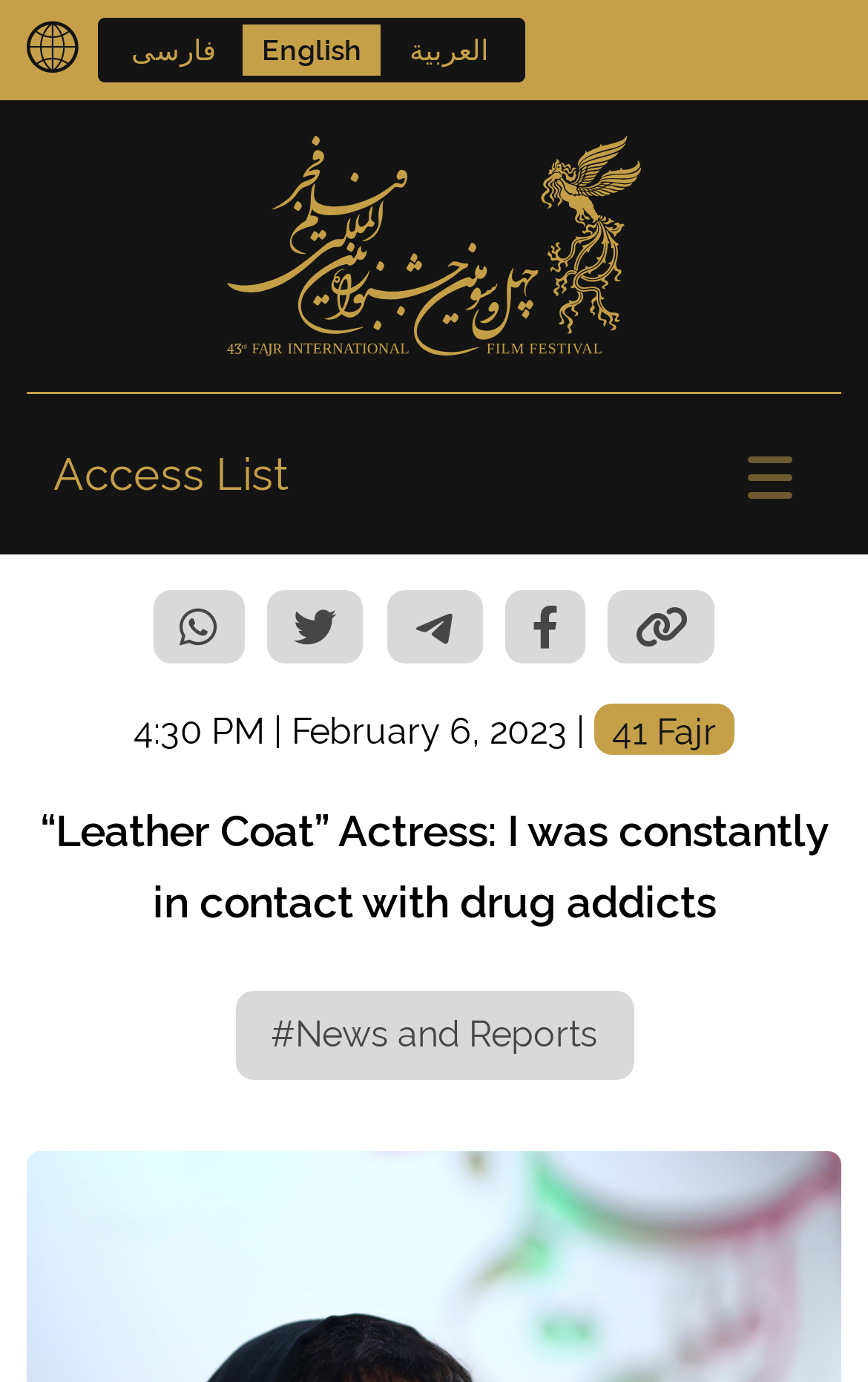What is the category of the article?
Offer a detailed and full explanation in response to the question.

I found the answer by looking at the link '#News and Reports' at the bottom of the webpage, which indicates the category of the article.